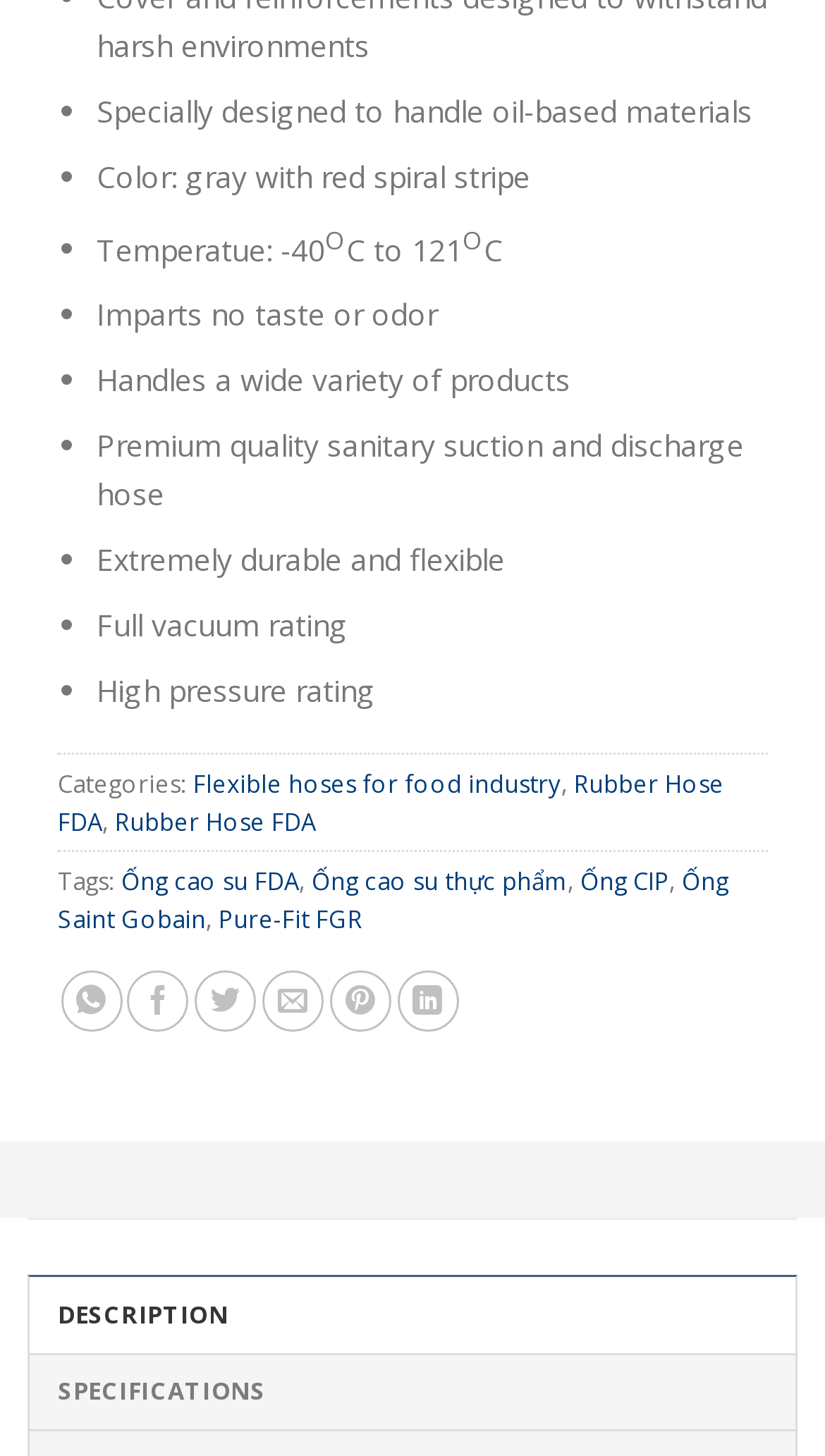What is the rating of the product in terms of vacuum?
Please provide a detailed and comprehensive answer to the question.

The question asks about the rating of the product in terms of vacuum. From the webpage, we can see that the StaticText element with the text 'Full vacuum rating' is describing this rating. Therefore, the answer is 'Full vacuum rating'.